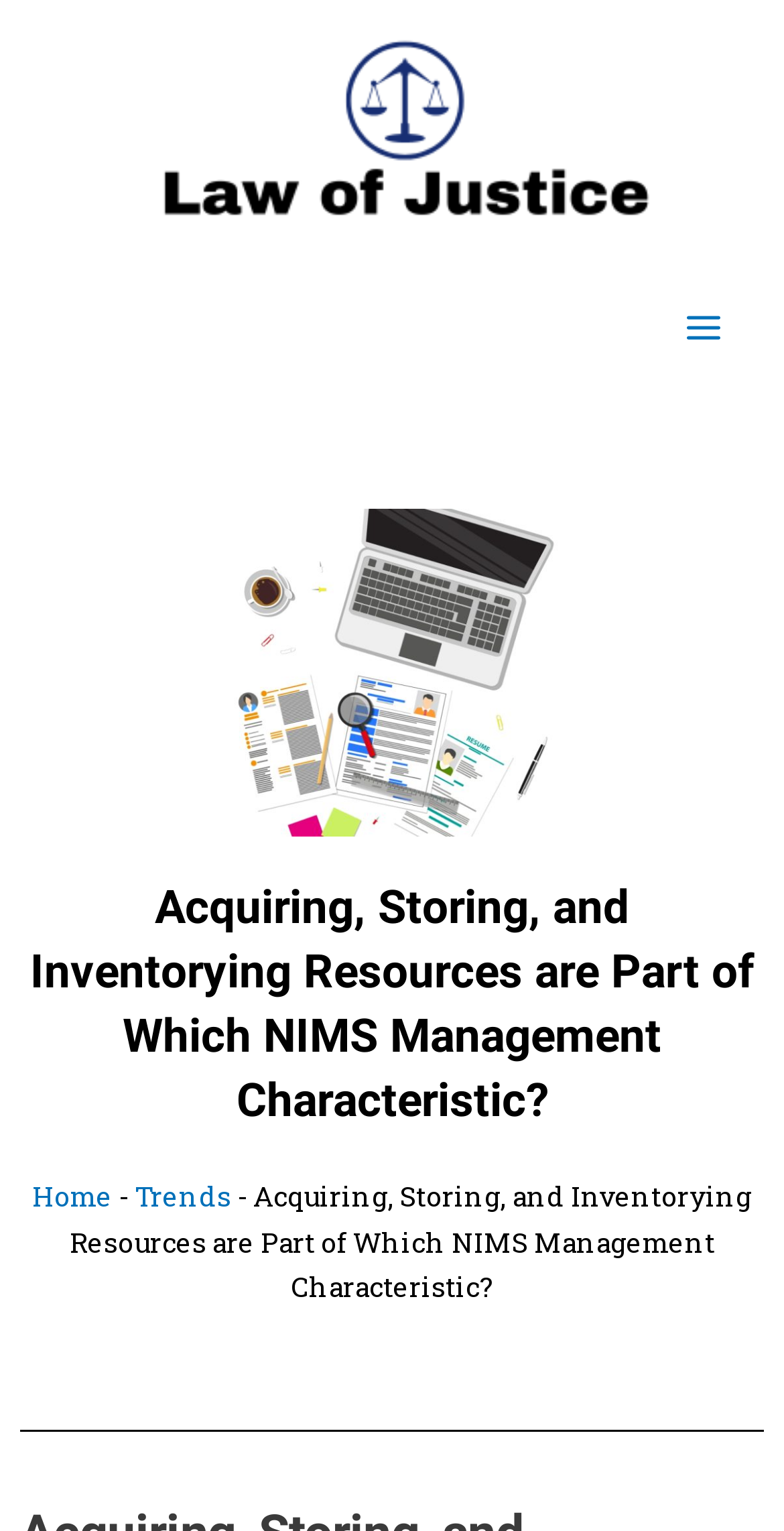Generate the main heading text from the webpage.

Acquiring, Storing, and Inventorying Resources are Part of Which NIMS Management Characteristic?